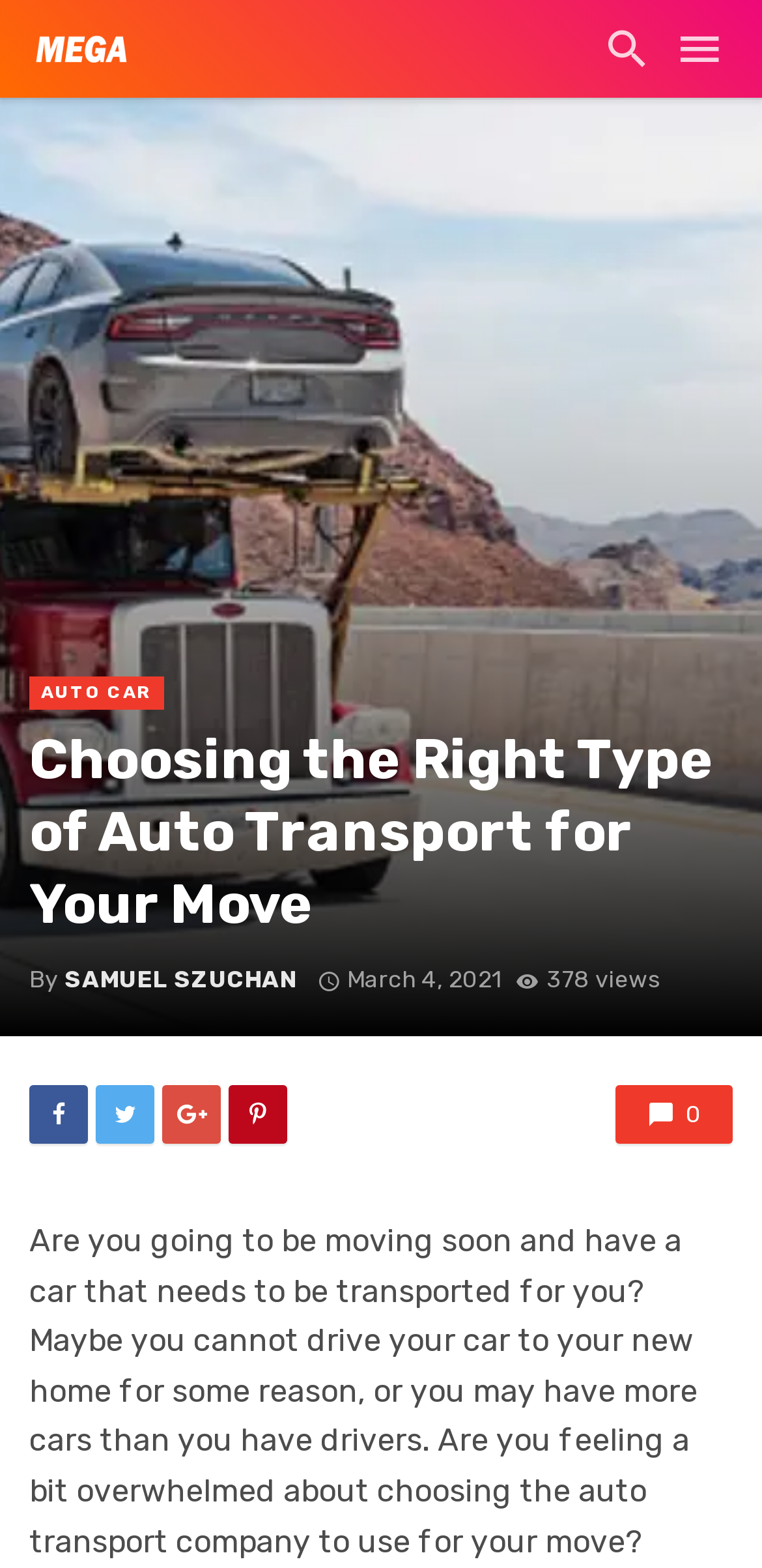Provide the bounding box coordinates of the HTML element this sentence describes: "title="Share on Google+"".

[0.213, 0.692, 0.29, 0.729]